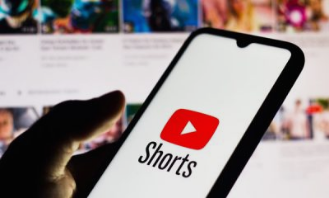Answer the question with a single word or phrase: 
What can be seen in the blurred background?

Video thumbnails